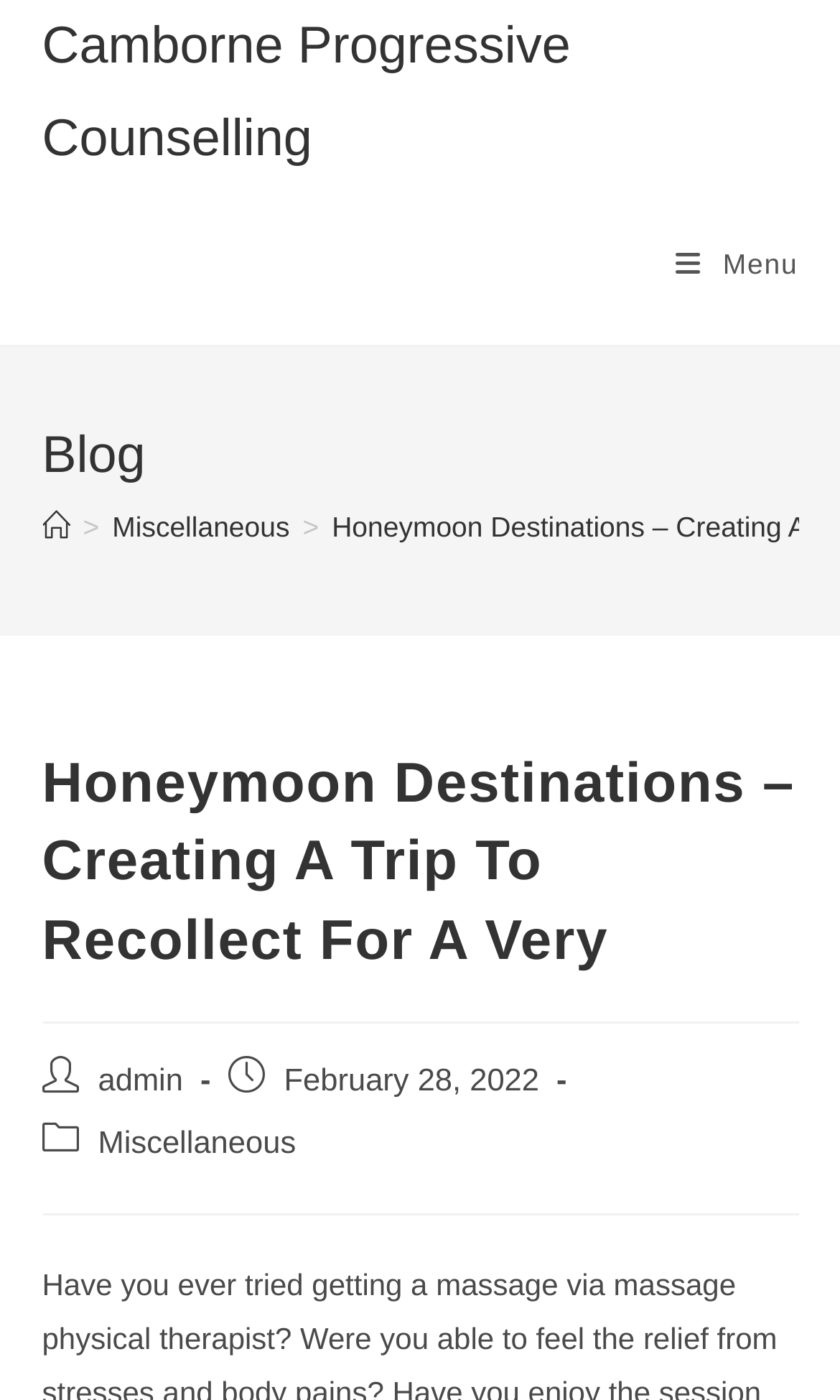Please reply with a single word or brief phrase to the question: 
What is the category of the post?

Miscellaneous